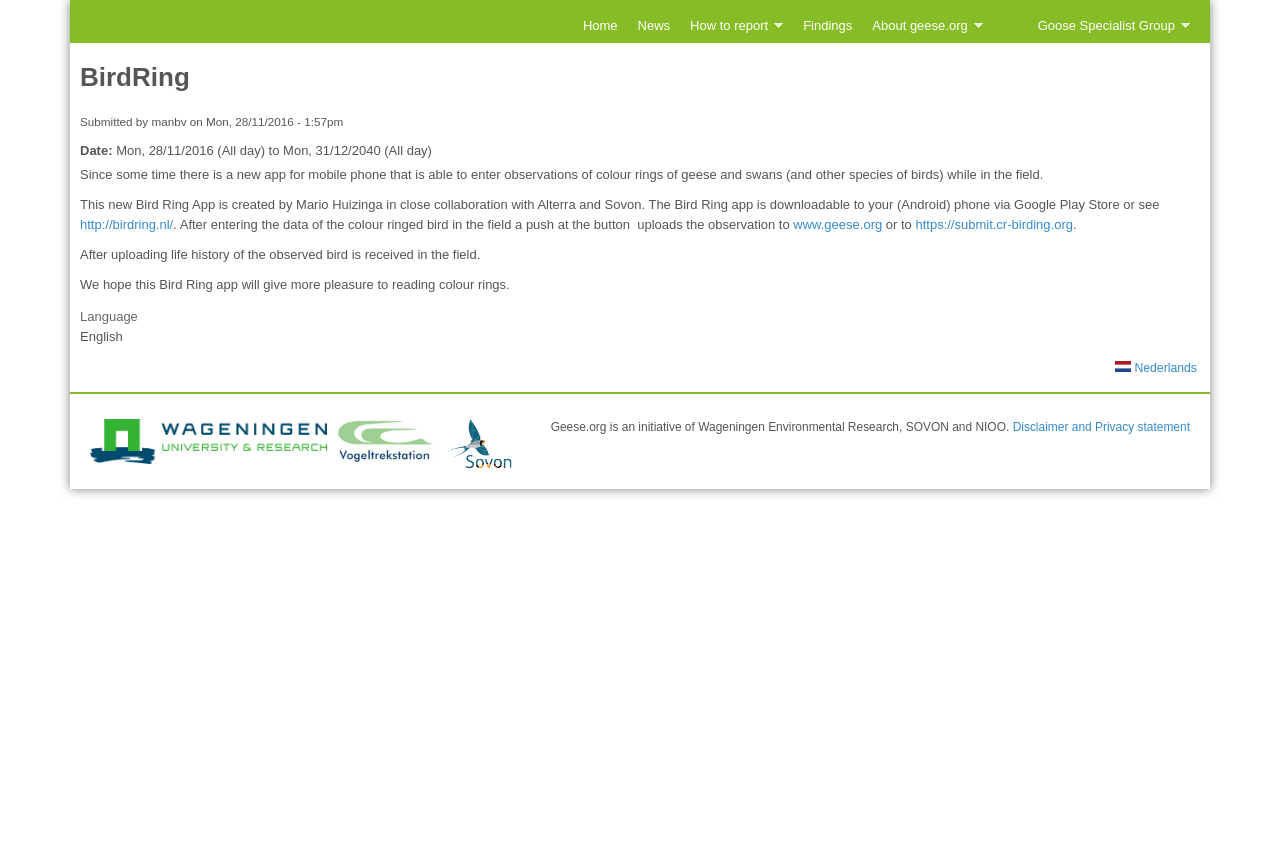What is the language of the webpage?
Provide a detailed answer to the question, using the image to inform your response.

The language of the webpage can be determined by looking at the text in the article section and the language selection option, which shows 'English' as the current language.